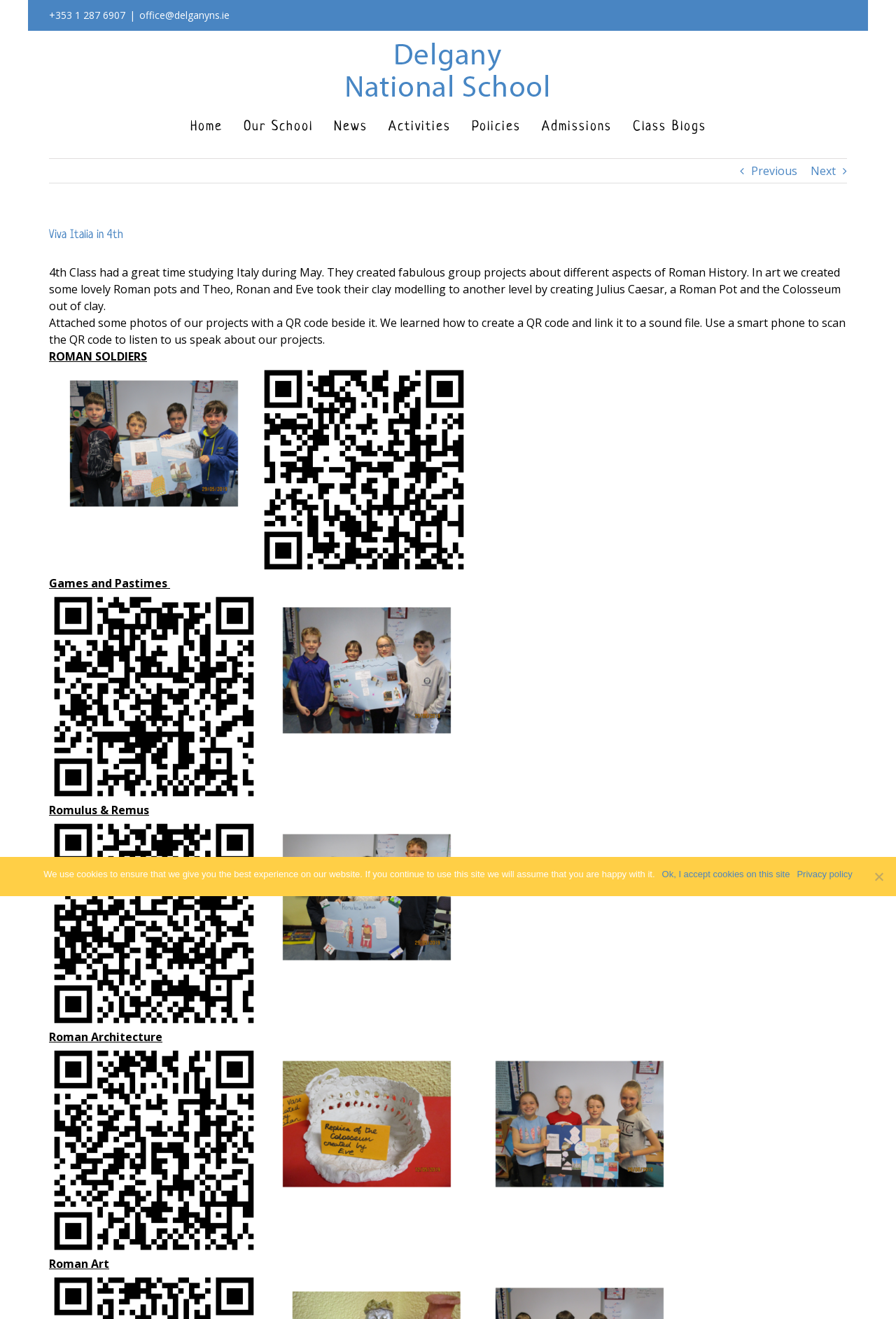Give a one-word or short-phrase answer to the following question: 
What is the email address of the school office?

office@delganyns.ie